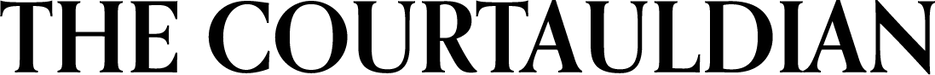What aspect of art is explored in the article? Refer to the image and provide a one-word or short phrase answer.

Contemporary art